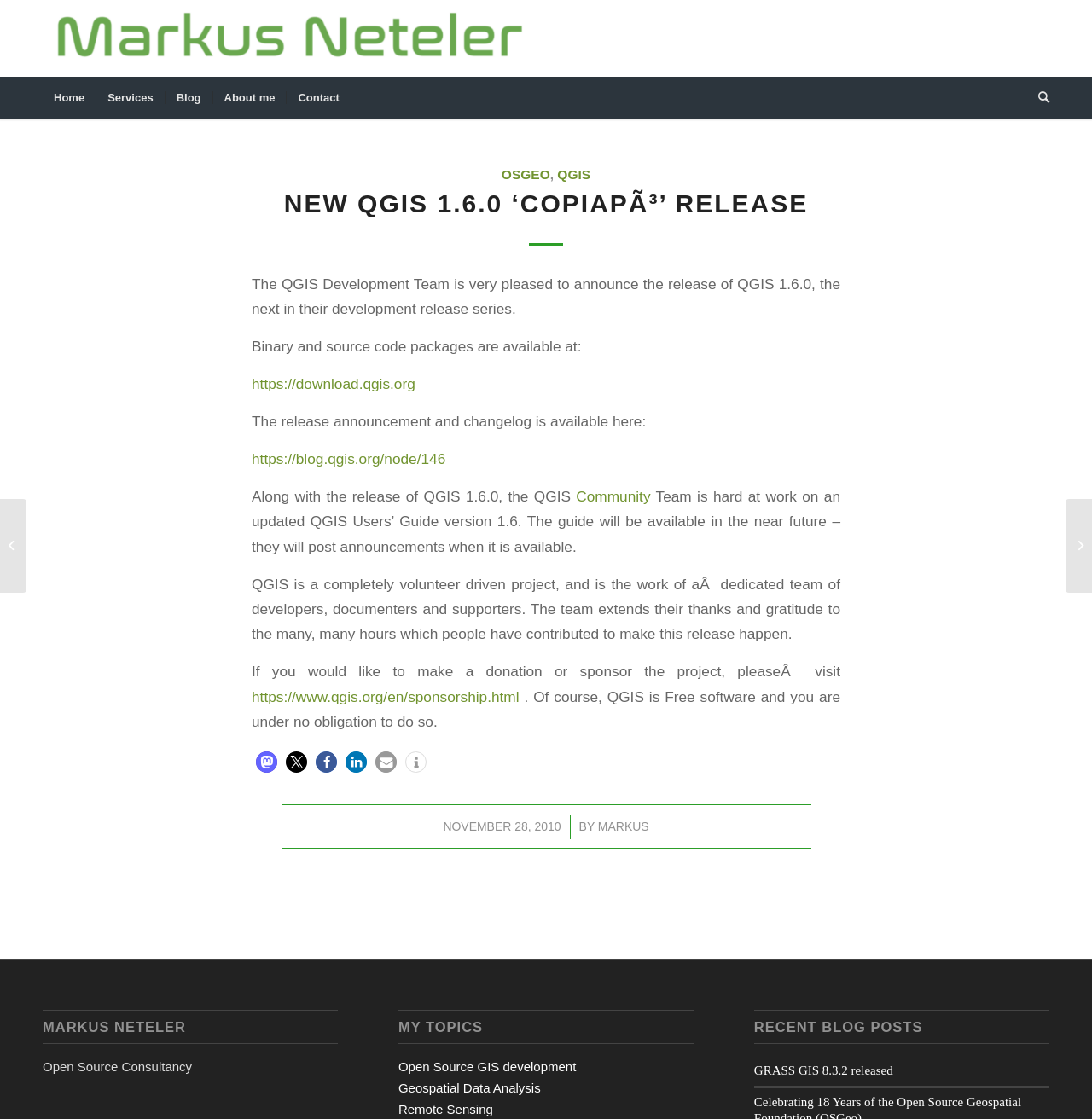What is the consultancy service offered by Markus Neteler?
Please answer the question with as much detail as possible using the screenshot.

The answer can be found at the top of the webpage, where it is stated that 'MARKUS NETELER Open Source Consultancy'.